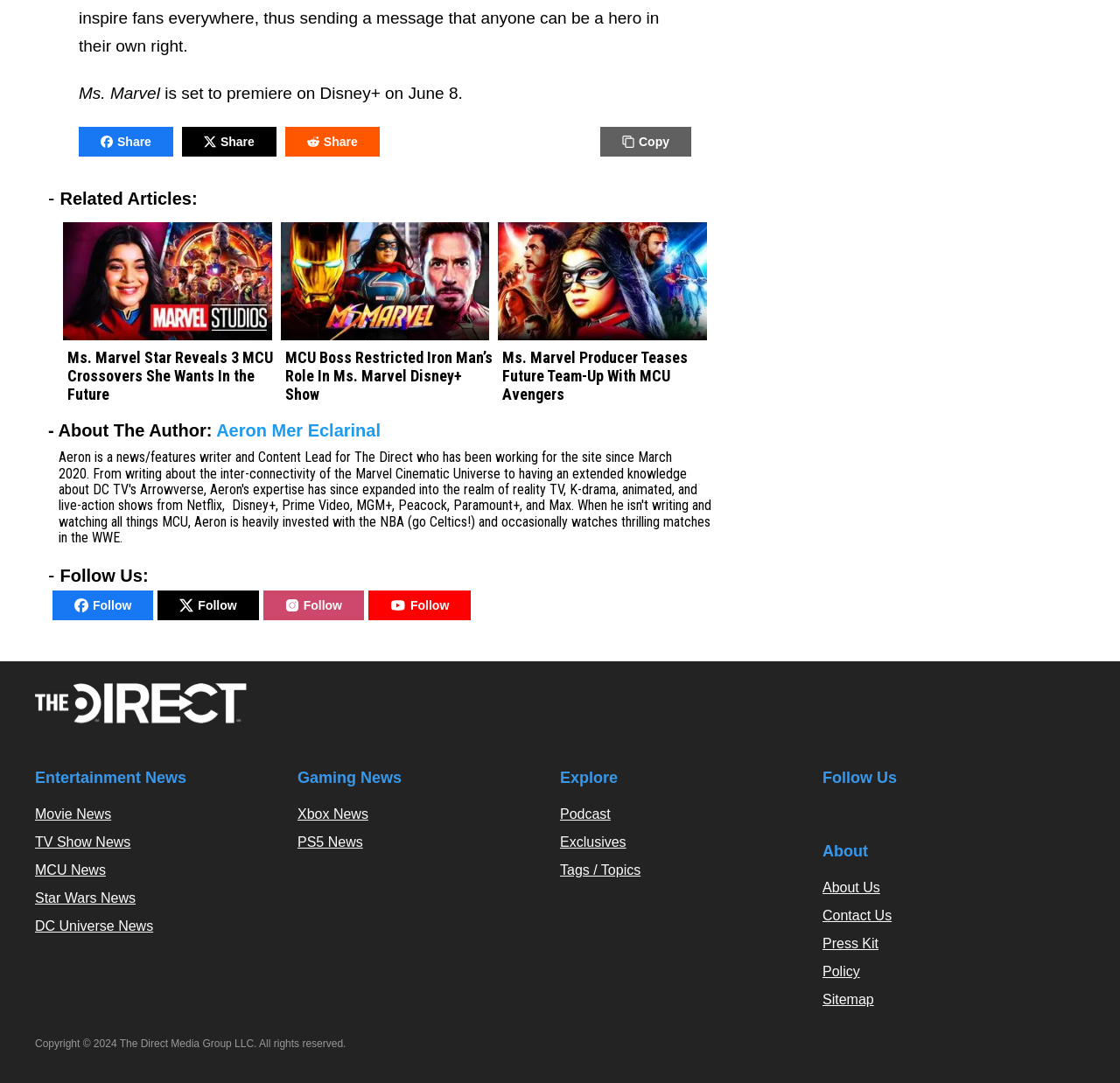Find the bounding box coordinates of the element to click in order to complete this instruction: "Click the 'Dallas TX escort sites' link". The bounding box coordinates must be four float numbers between 0 and 1, denoted as [left, top, right, bottom].

None